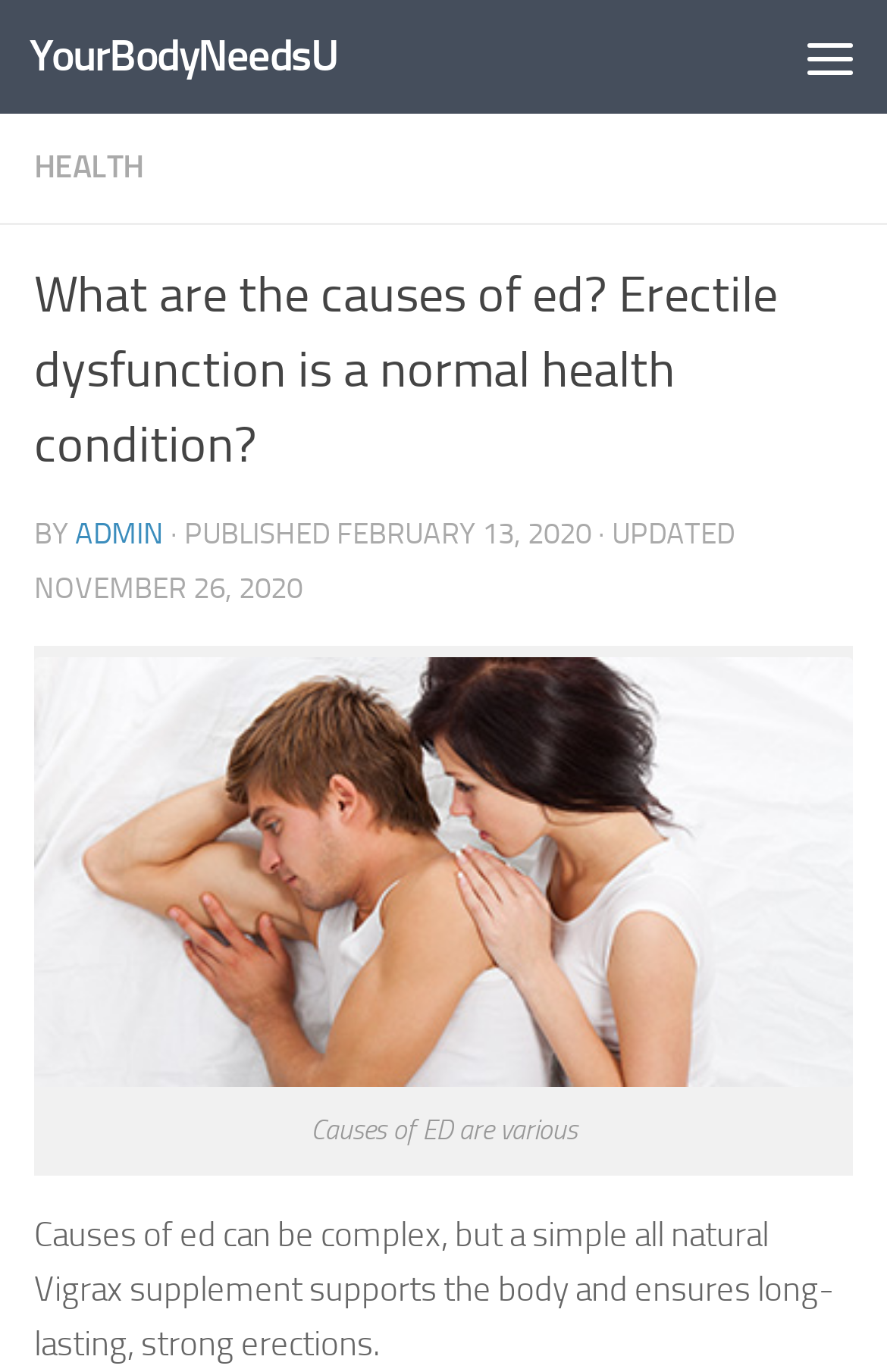Can you give a detailed response to the following question using the information from the image? Who is the author of the article?

The author of the article is ADMIN, which is mentioned in the text 'BY ADMIN'.